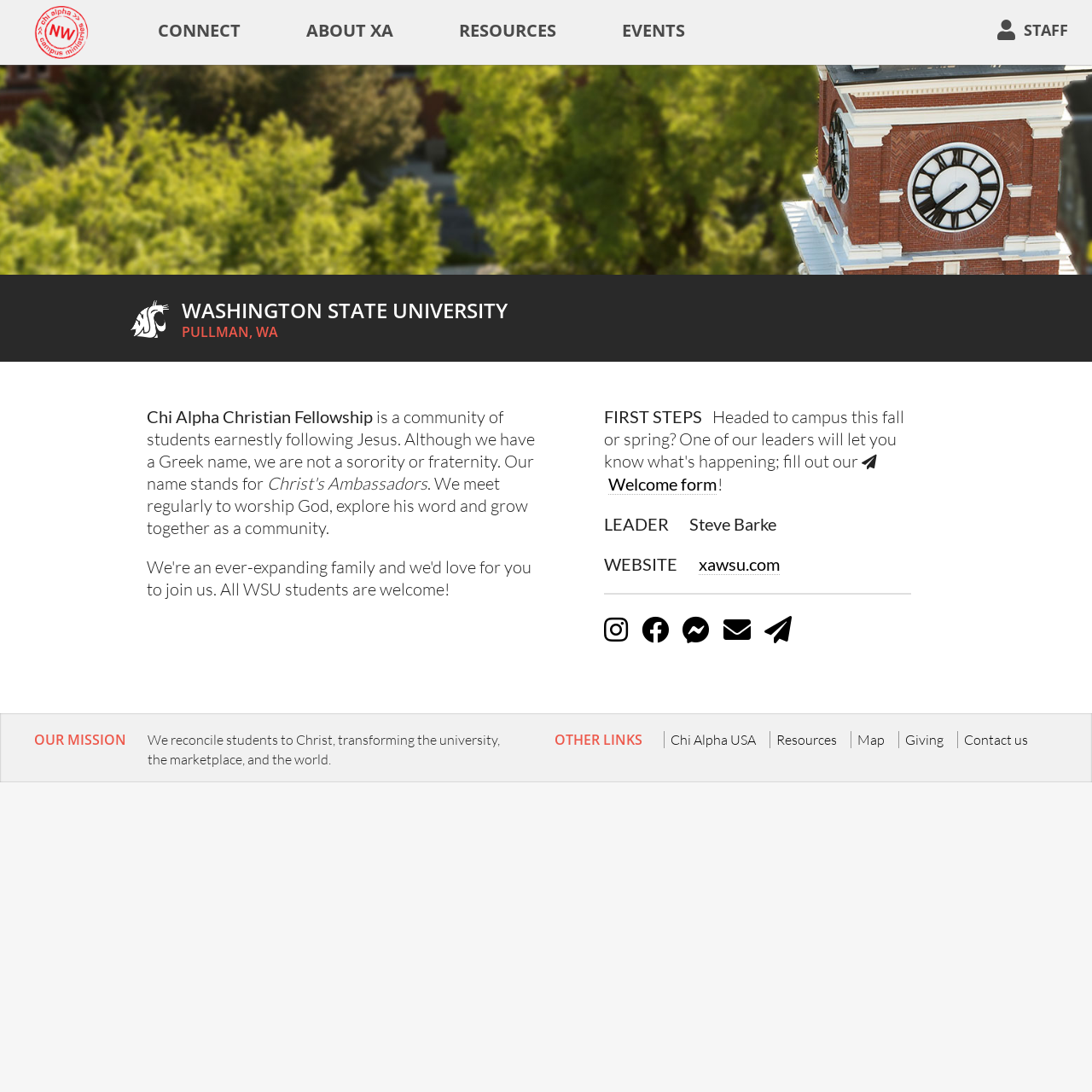Locate the bounding box of the UI element based on this description: "Chi Alpha USA". Provide four float numbers between 0 and 1 as [left, top, right, bottom].

[0.608, 0.67, 0.692, 0.685]